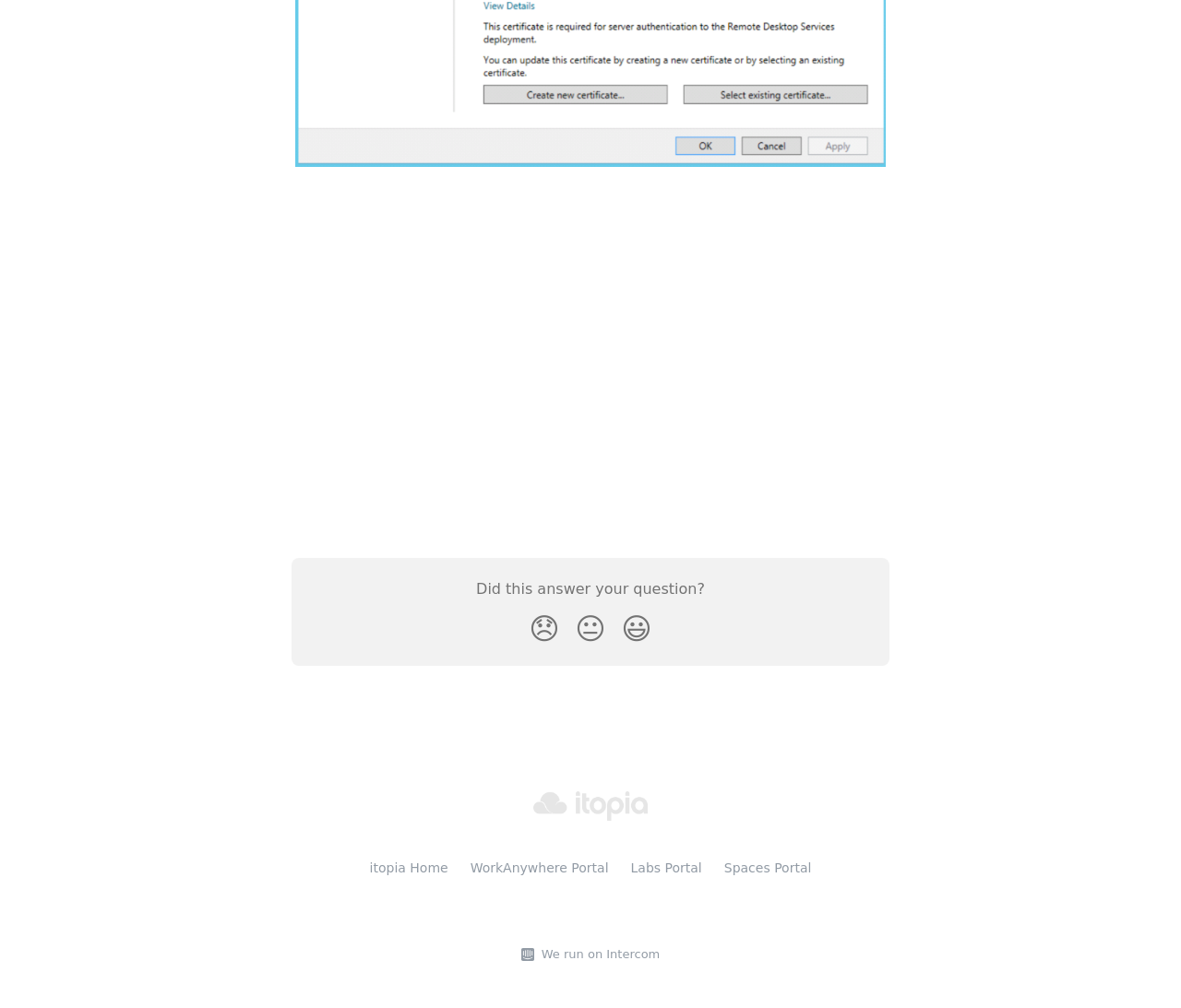Could you find the bounding box coordinates of the clickable area to complete this instruction: "Read about the Jet Set Show"?

None